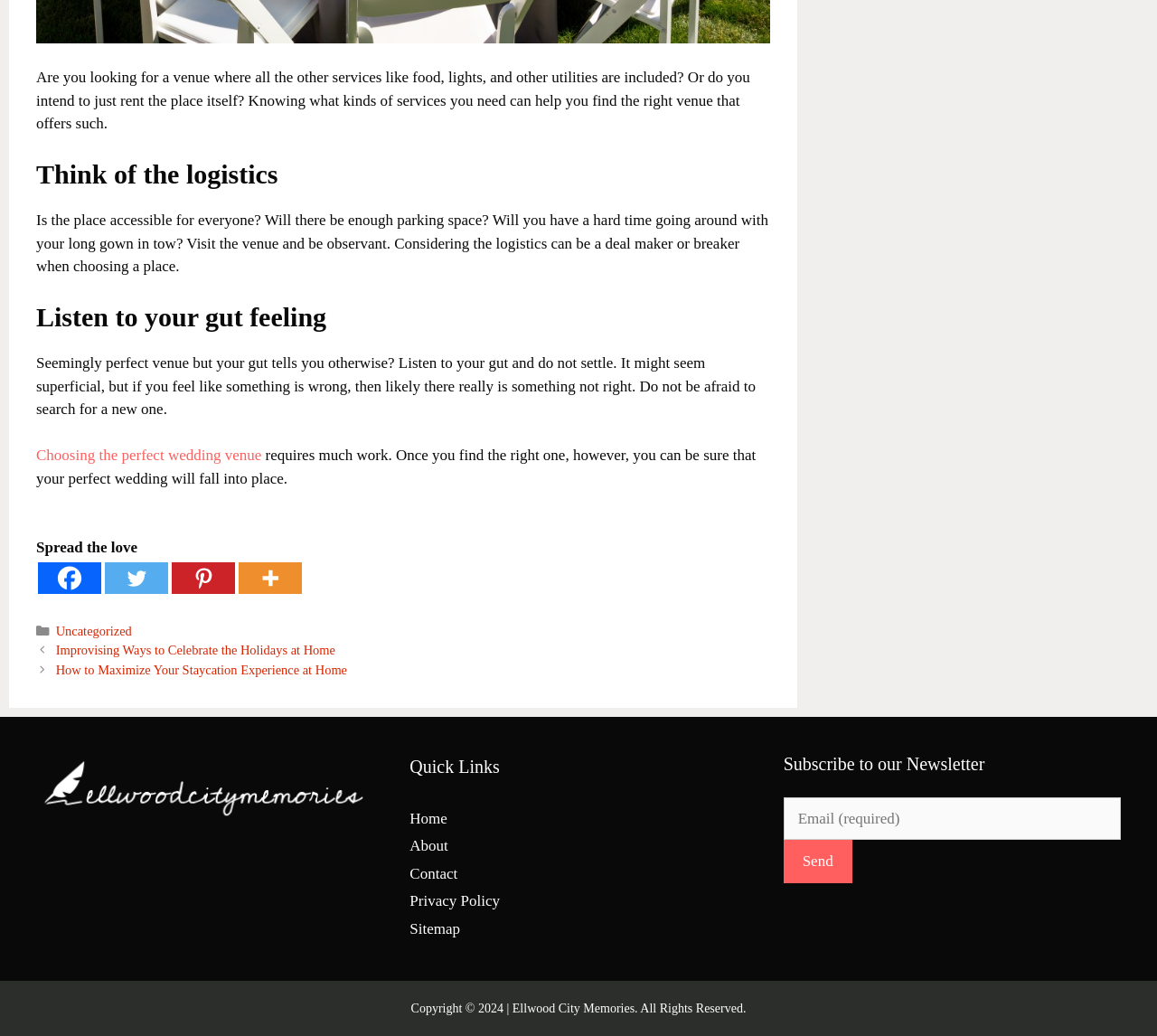What is the purpose of the 'Contact form' section?
From the screenshot, supply a one-word or short-phrase answer.

To send a message